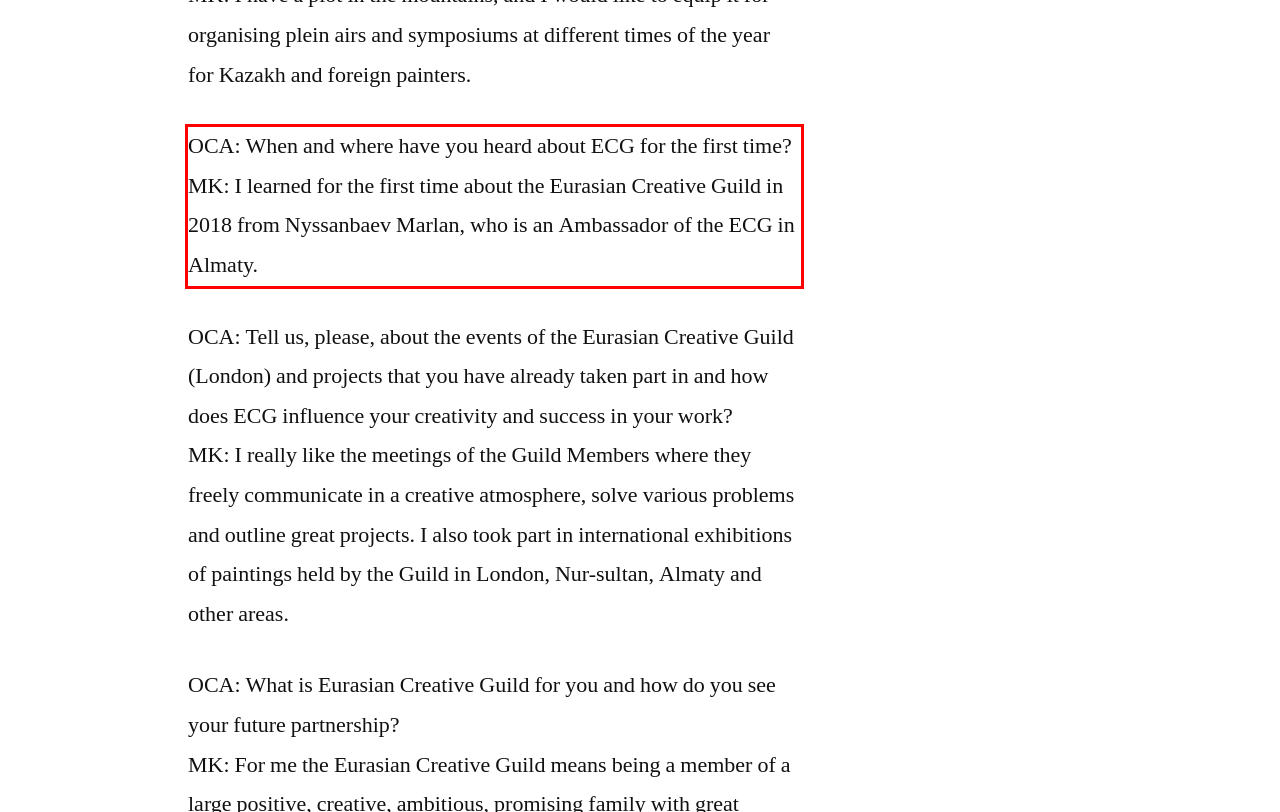You have a screenshot of a webpage with a red bounding box. Use OCR to generate the text contained within this red rectangle.

OCA: When and where have you heard about ECG for the first time? MK: I learned for the first time about the Eurasian Creative Guild in 2018 from Nyssanbaev Marlan, who is an Ambassador of the ECG in Almaty.